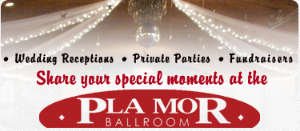What is the purpose of the draped fabric and twinkling lights?
Give a thorough and detailed response to the question.

The draped fabric and twinkling lights are used to create an enchanting and suitable ambiance for memorable gatherings, making the Pla Mor Ballroom an ideal venue for special occasions.